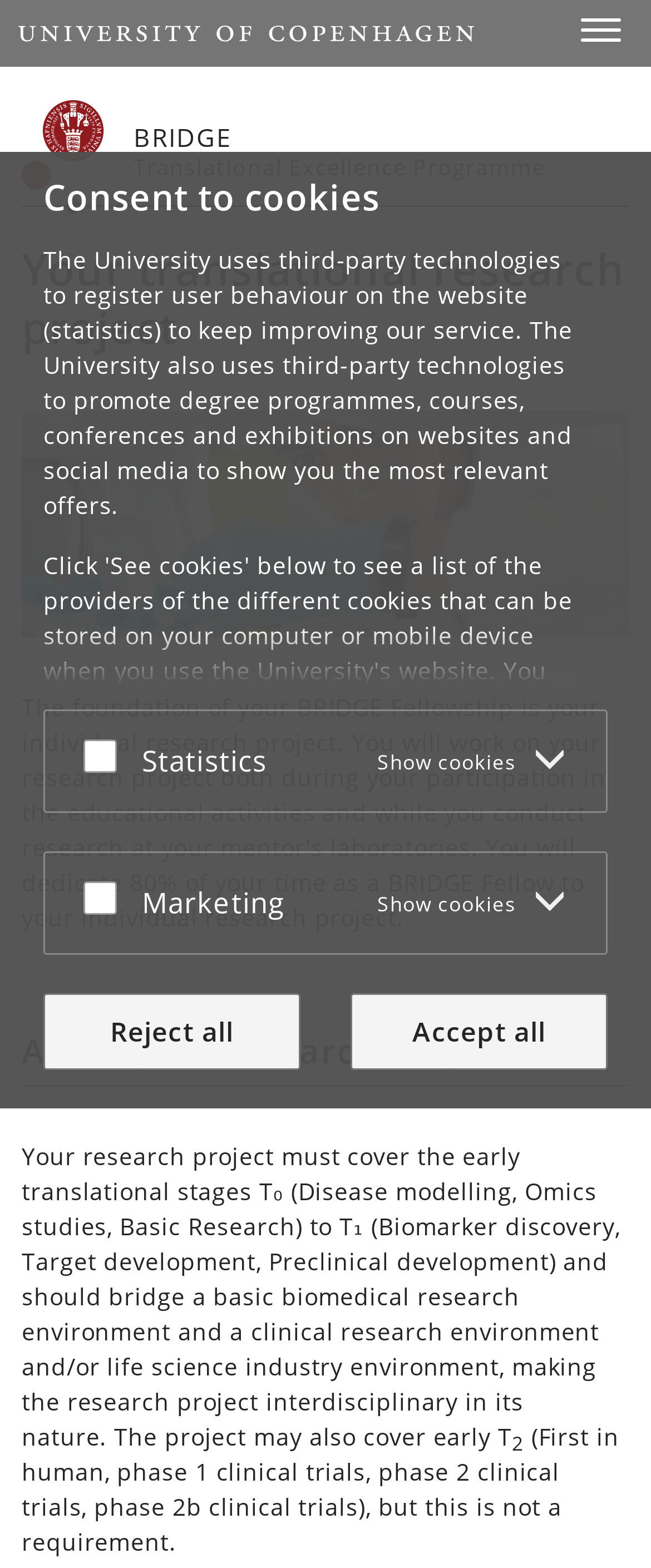Identify the bounding box coordinates for the element you need to click to achieve the following task: "Click the 'Start' link". The coordinates must be four float values ranging from 0 to 1, formatted as [left, top, right, bottom].

[0.028, 0.014, 0.728, 0.028]